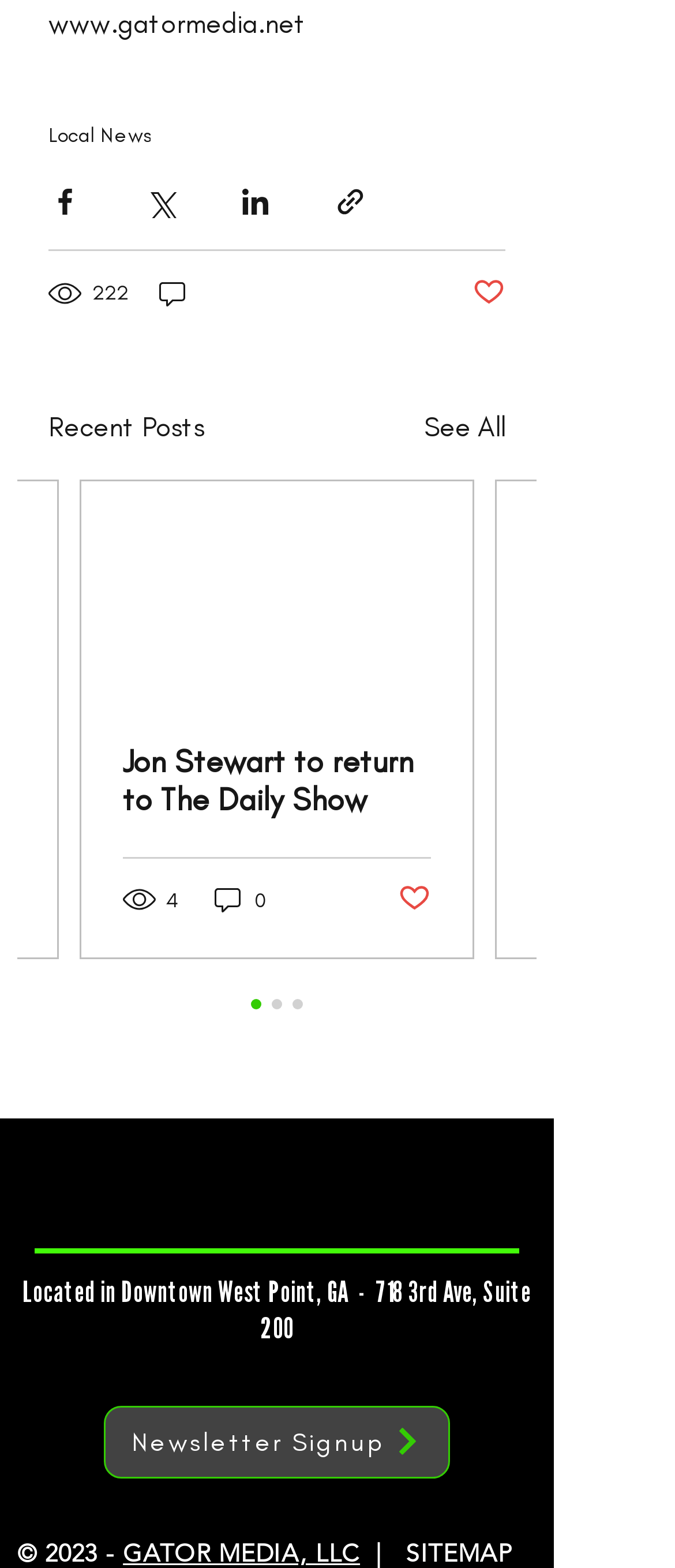Answer the question using only a single word or phrase: 
How many views does the first post have?

4 views